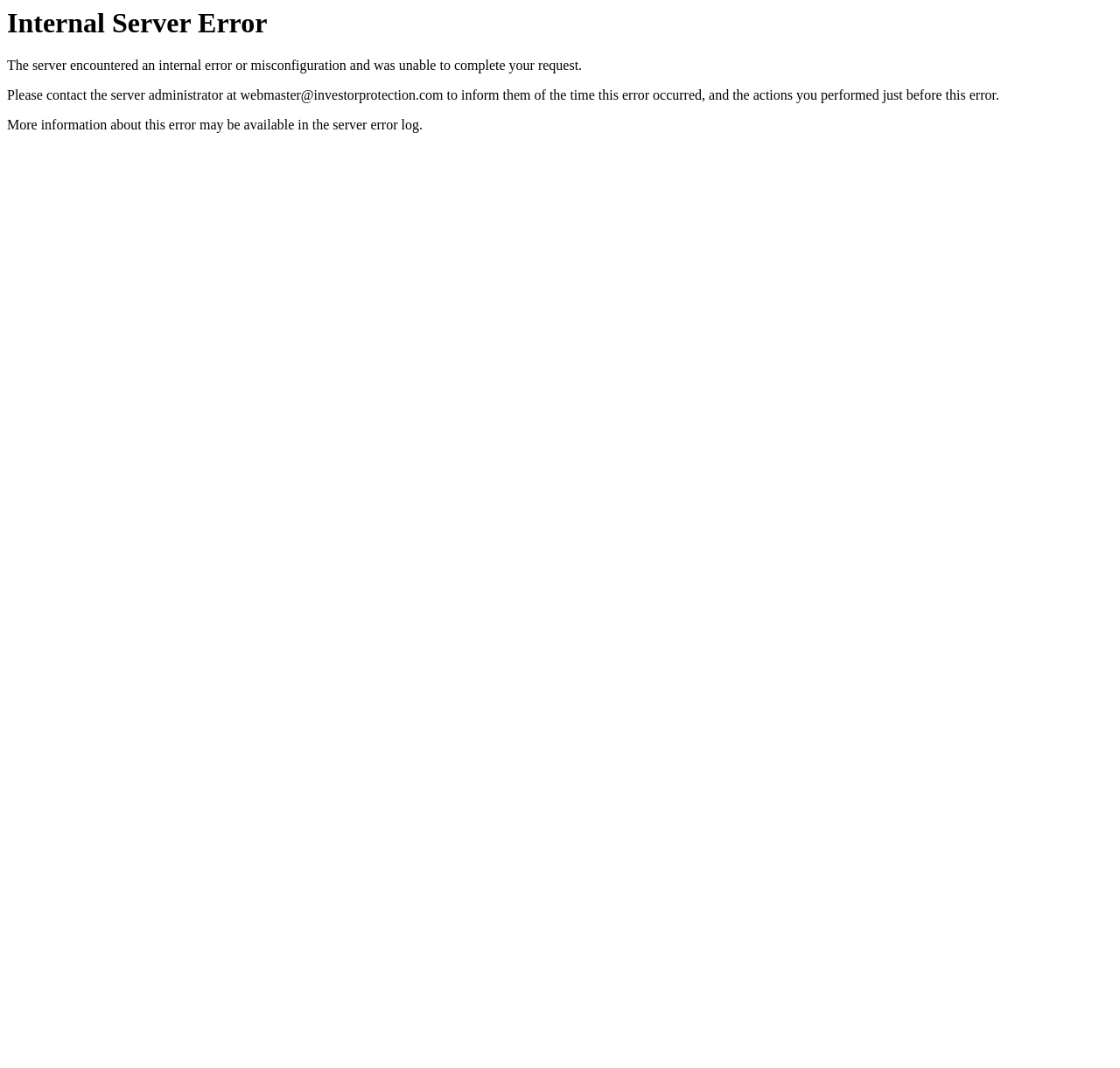Generate the title text from the webpage.

Internal Server Error